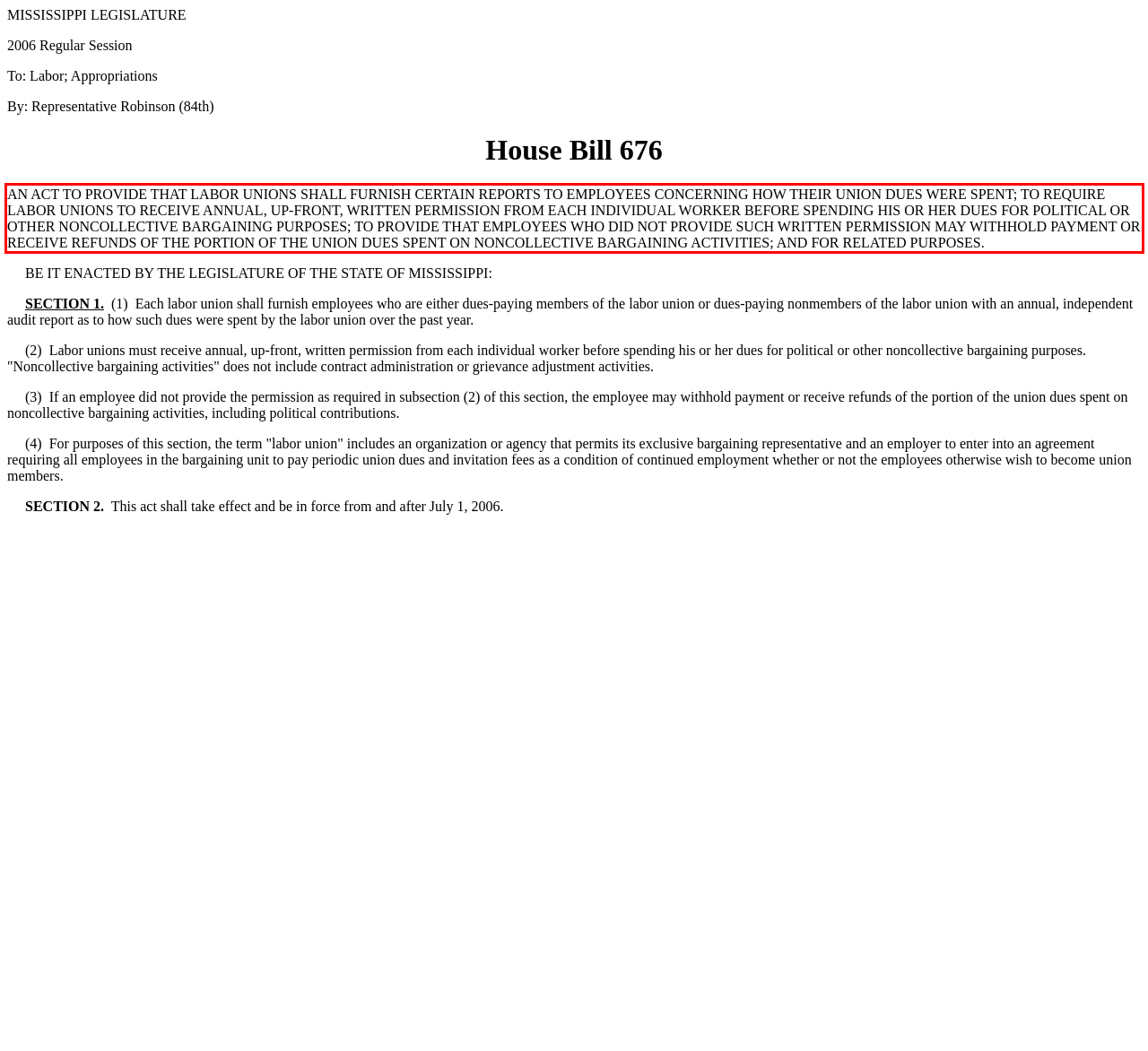Examine the webpage screenshot, find the red bounding box, and extract the text content within this marked area.

AN ACT TO PROVIDE THAT LABOR UNIONS SHALL FURNISH CERTAIN REPORTS TO EMPLOYEES CONCERNING HOW THEIR UNION DUES WERE SPENT; TO REQUIRE LABOR UNIONS TO RECEIVE ANNUAL, UP-FRONT, WRITTEN PERMISSION FROM EACH INDIVIDUAL WORKER BEFORE SPENDING HIS OR HER DUES FOR POLITICAL OR OTHER NONCOLLECTIVE BARGAINING PURPOSES; TO PROVIDE THAT EMPLOYEES WHO DID NOT PROVIDE SUCH WRITTEN PERMISSION MAY WITHHOLD PAYMENT OR RECEIVE REFUNDS OF THE PORTION OF THE UNION DUES SPENT ON NONCOLLECTIVE BARGAINING ACTIVITIES; AND FOR RELATED PURPOSES.